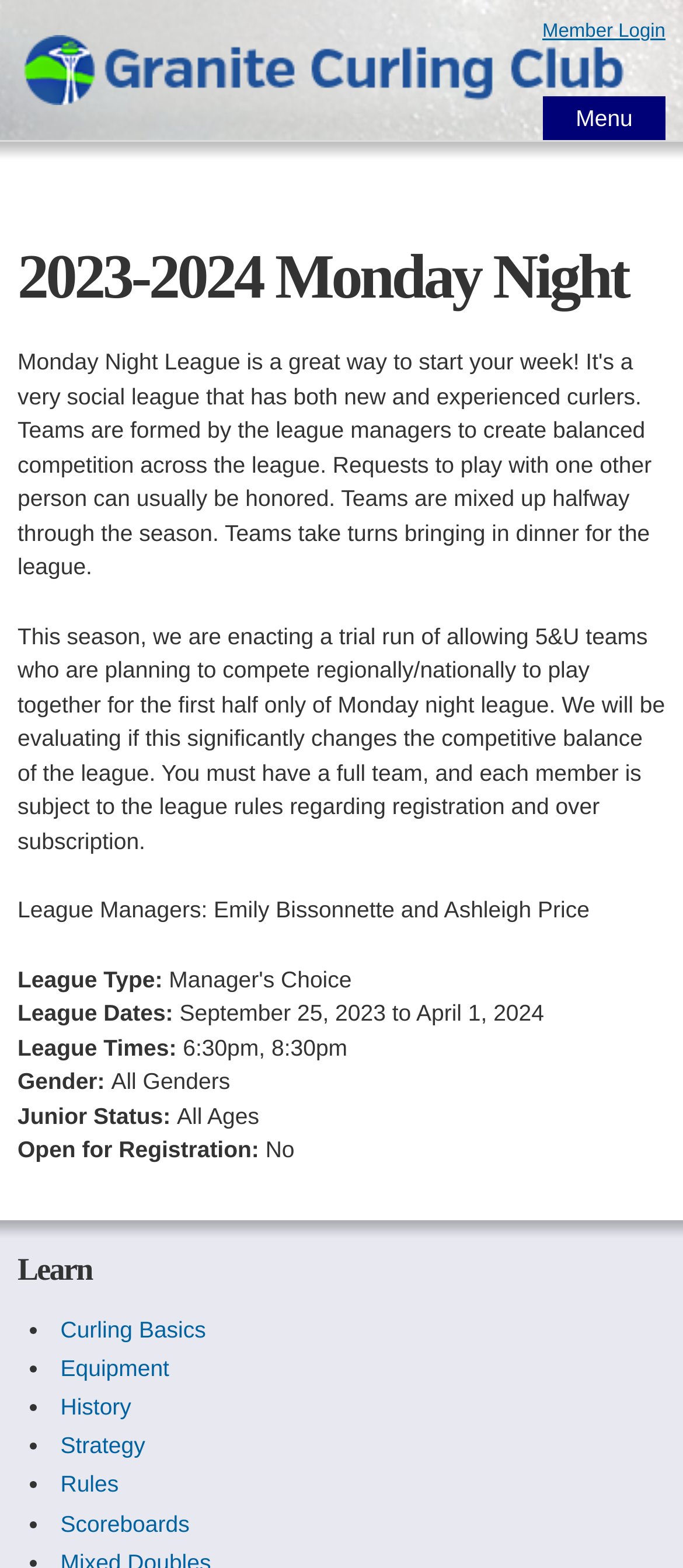Please specify the bounding box coordinates of the clickable region to carry out the following instruction: "Open the menu". The coordinates should be four float numbers between 0 and 1, in the format [left, top, right, bottom].

[0.795, 0.061, 0.974, 0.089]